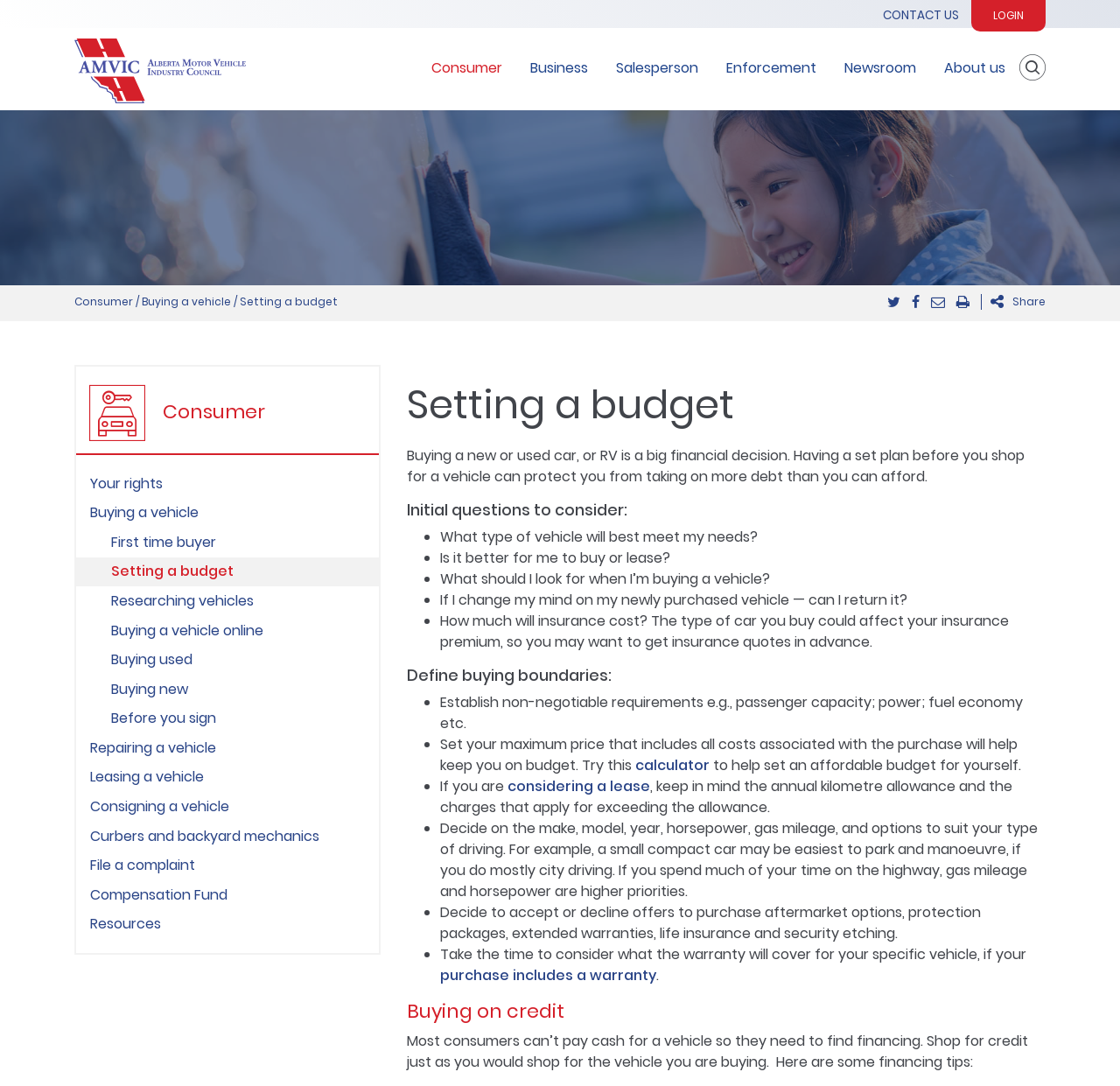Provide a short answer to the following question with just one word or phrase: What is the main topic of this webpage?

Setting a budget